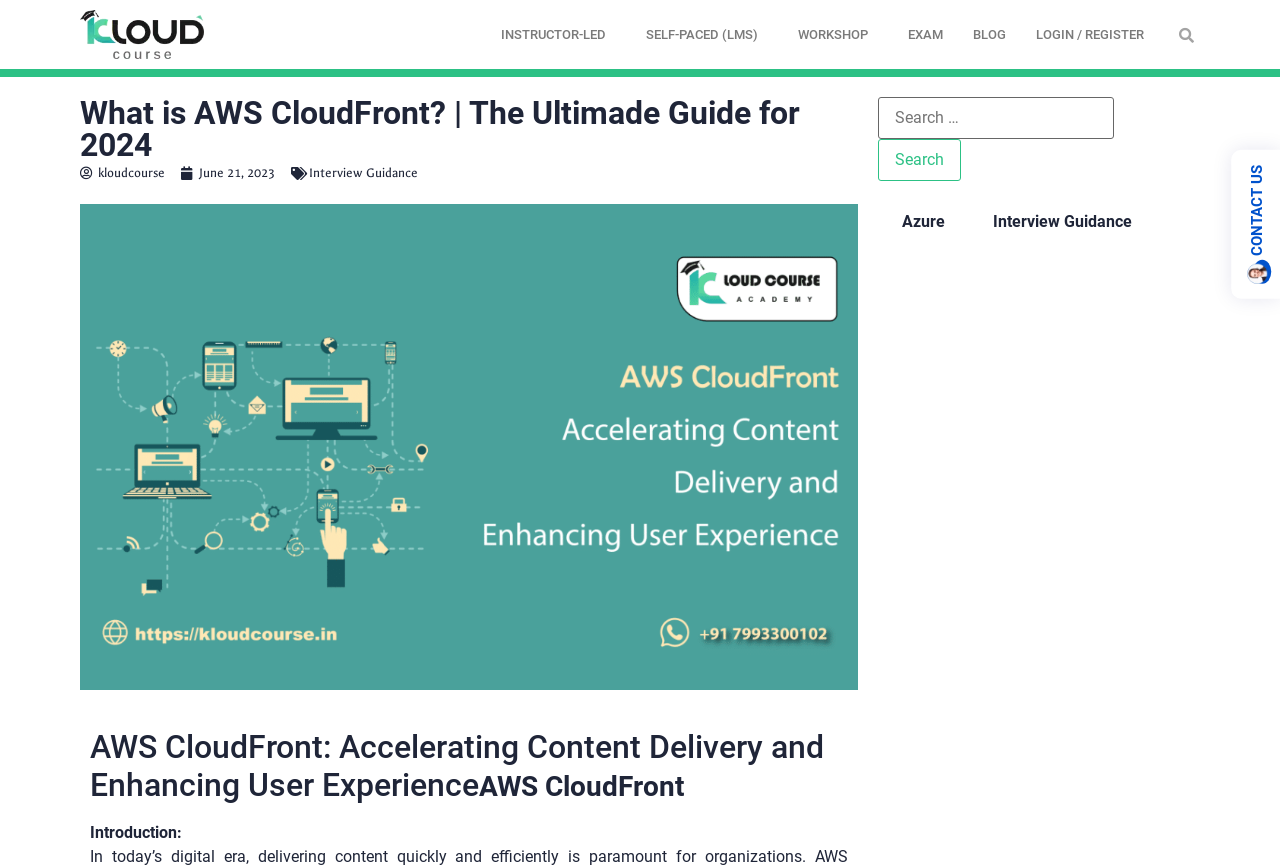Respond to the following query with just one word or a short phrase: 
What are the types of courses offered?

INSTRUCTOR-LED, SELF-PACED, WORKSHOP